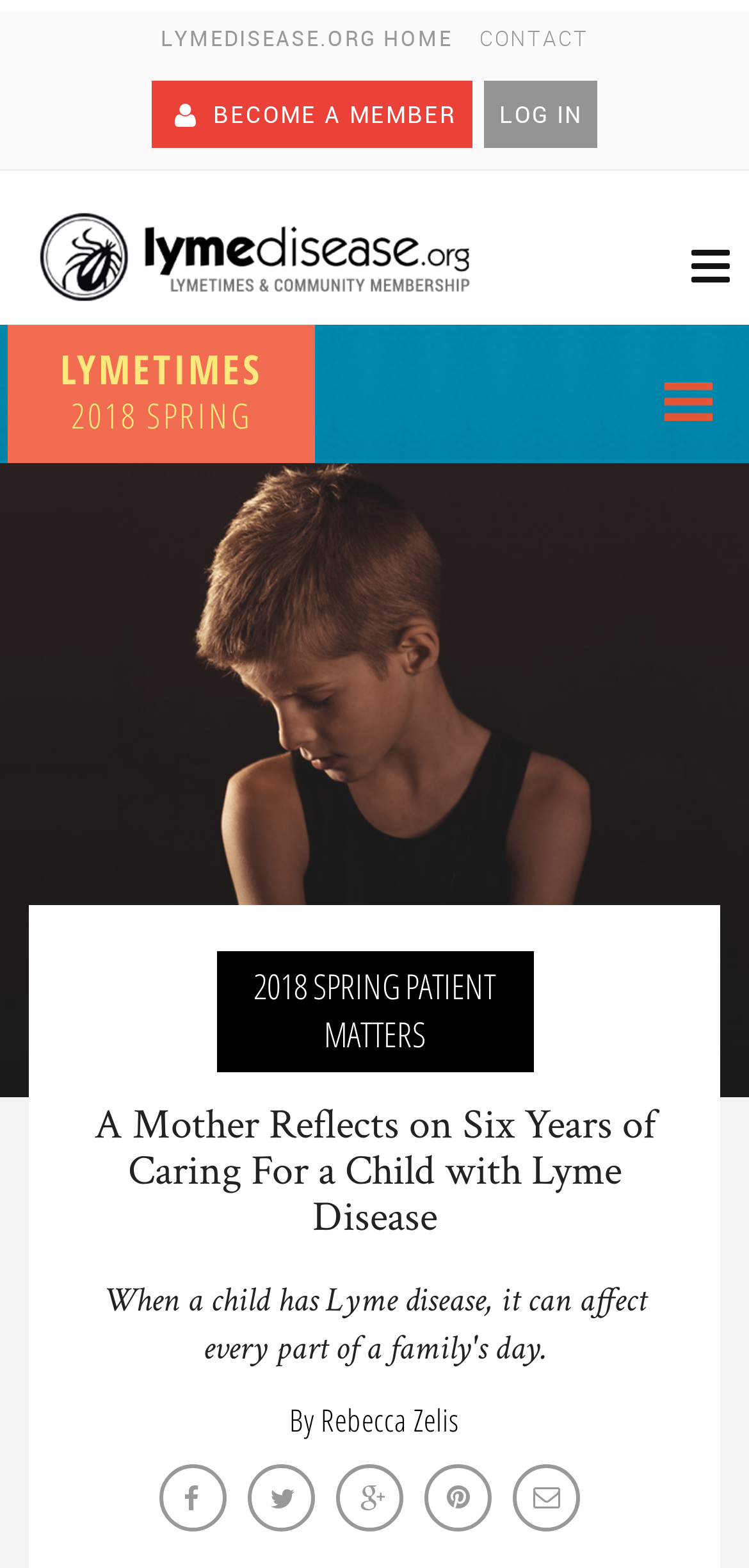Offer an in-depth caption of the entire webpage.

The webpage appears to be an article about a mother's experience caring for a child with Lyme disease. At the top of the page, there are several links, including "LYMEDISEASE.ORG HOME", "CONTACT", and "BECOME A MEMBER", which are positioned horizontally across the page. Below these links, there is a button labeled "Toggle navigation" located at the top right corner of the page.

Further down, there is a large article section that takes up most of the page. The article has a heading that reads "A Mother Reflects on Six Years of Caring For a Child with Lyme Disease When a child has Lyme disease, it can affect every part of a family's day." Below the heading, there is a link to "2018 SPRING PATIENT MATTERS". The article's author, Rebecca Zelis, is credited at the bottom of the article.

On the right side of the article, there are several social media links, including Facebook, Twitter, LinkedIn, and Pinterest, represented by their respective icons. These links are positioned vertically and are located near the bottom of the page.

Additionally, there are a few more links scattered throughout the page, including "LYMETIMES 2018 SPRING" and "Menu", which are located at the top and middle of the page, respectively.